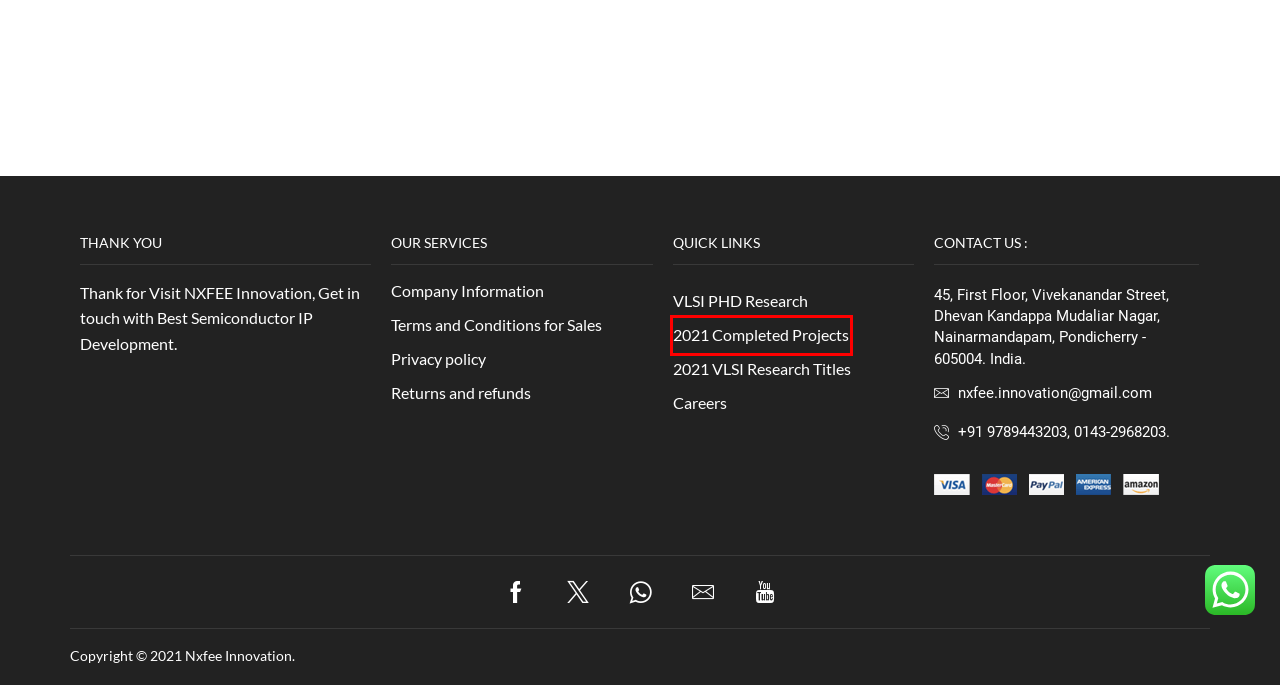Analyze the screenshot of a webpage with a red bounding box and select the webpage description that most accurately describes the new page resulting from clicking the element inside the red box. Here are the candidates:
A. VLSI IEEE Transactions 2021 » Nxfee Innovation
B. Shop » Nxfee Innovation
C. 2021 IEEE Transactions on VLSI 2021 » Nxfee Innovation
D. Home » Nxfee Innovation
E. NXFEE Innovation Privacy Policy » Nxfee Innovation
F. NXFEE | BUY VLSI Project Online » Nxfee Innovation
G. NXFEE-Terms and Conditions » Nxfee Innovation
H. Returns and refunds » Nxfee Innovation

C